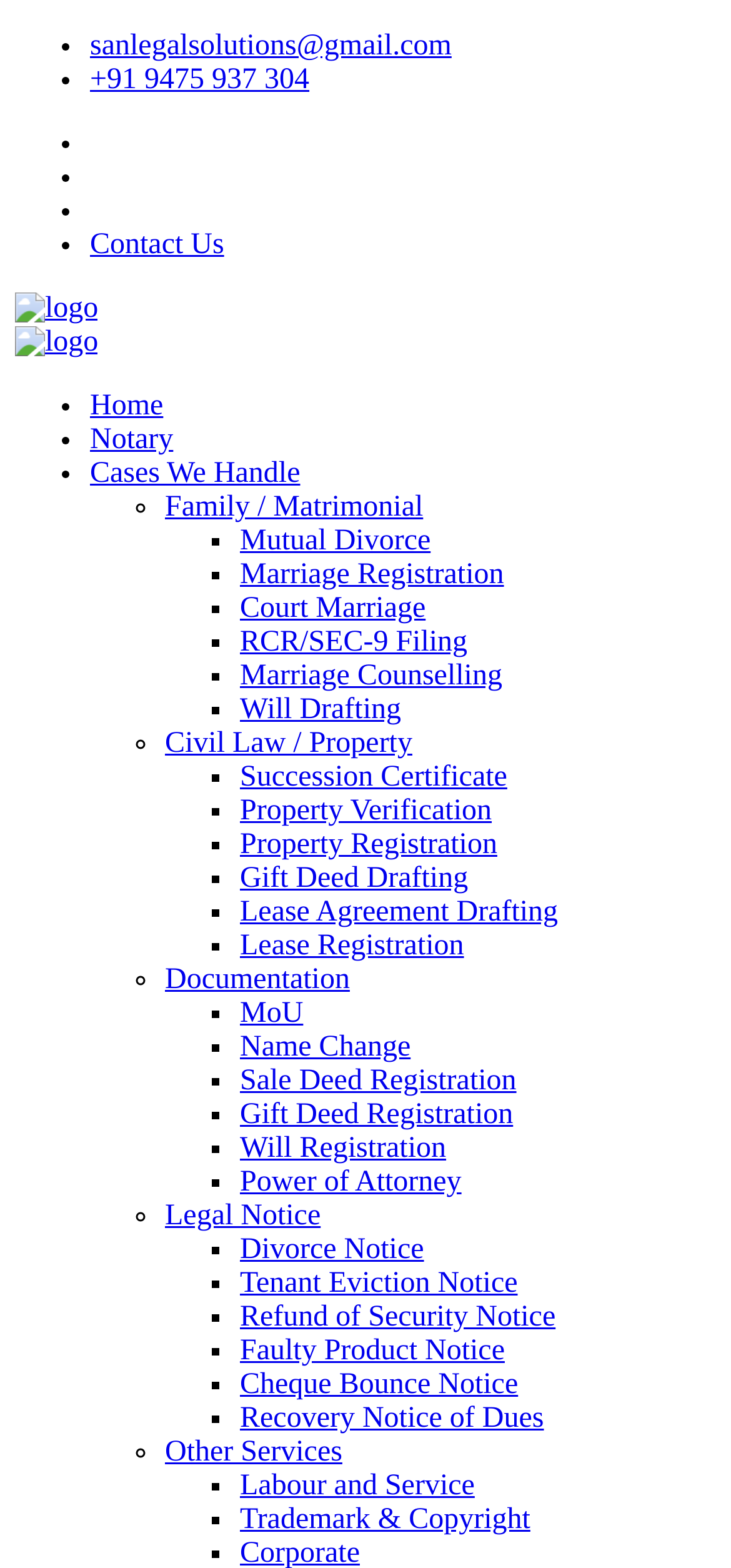Provide a short answer using a single word or phrase for the following question: 
What is the phone number to contact?

+91 9475 937 304